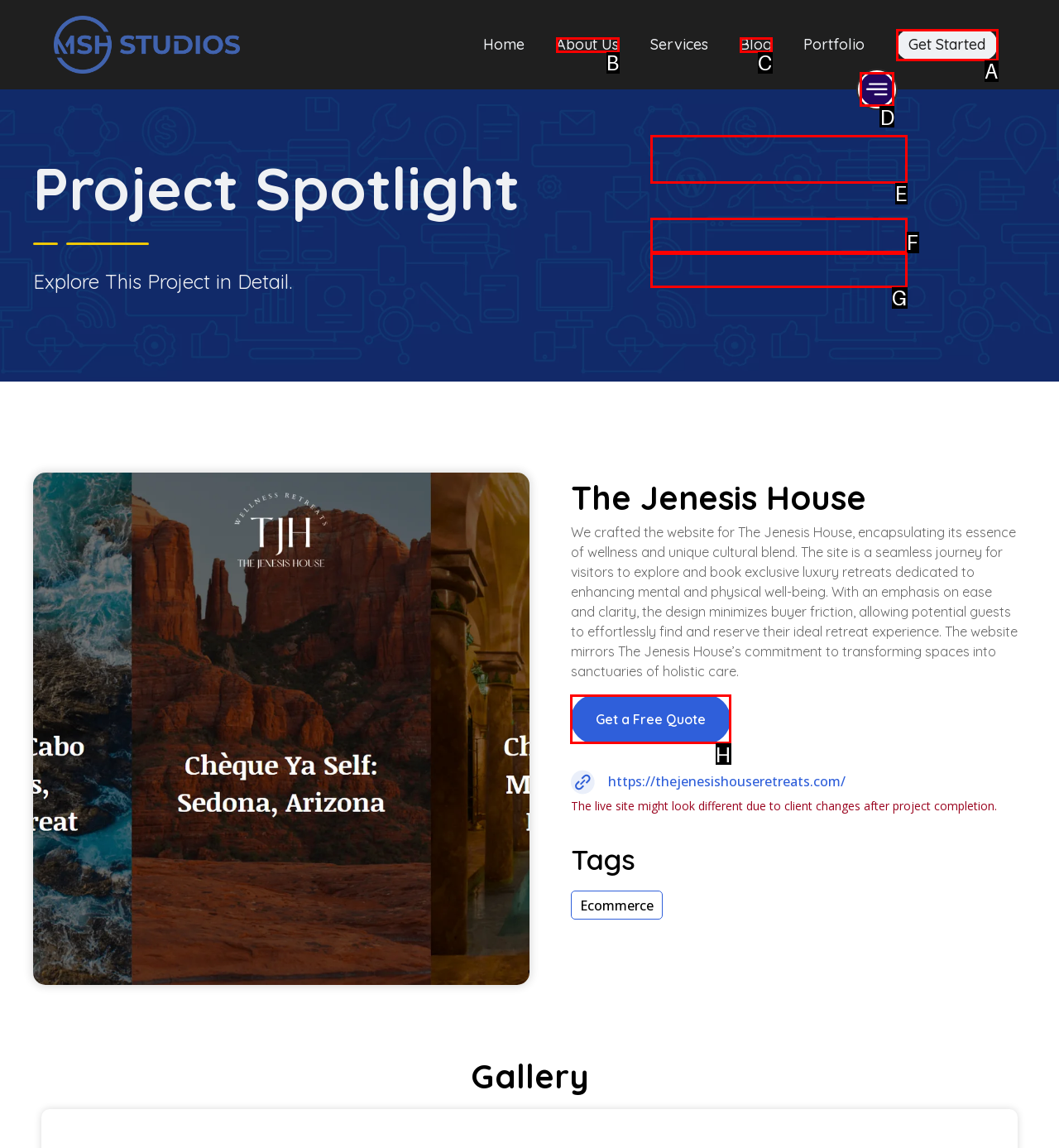From the options shown in the screenshot, tell me which lettered element I need to click to complete the task: Get a free quote.

H